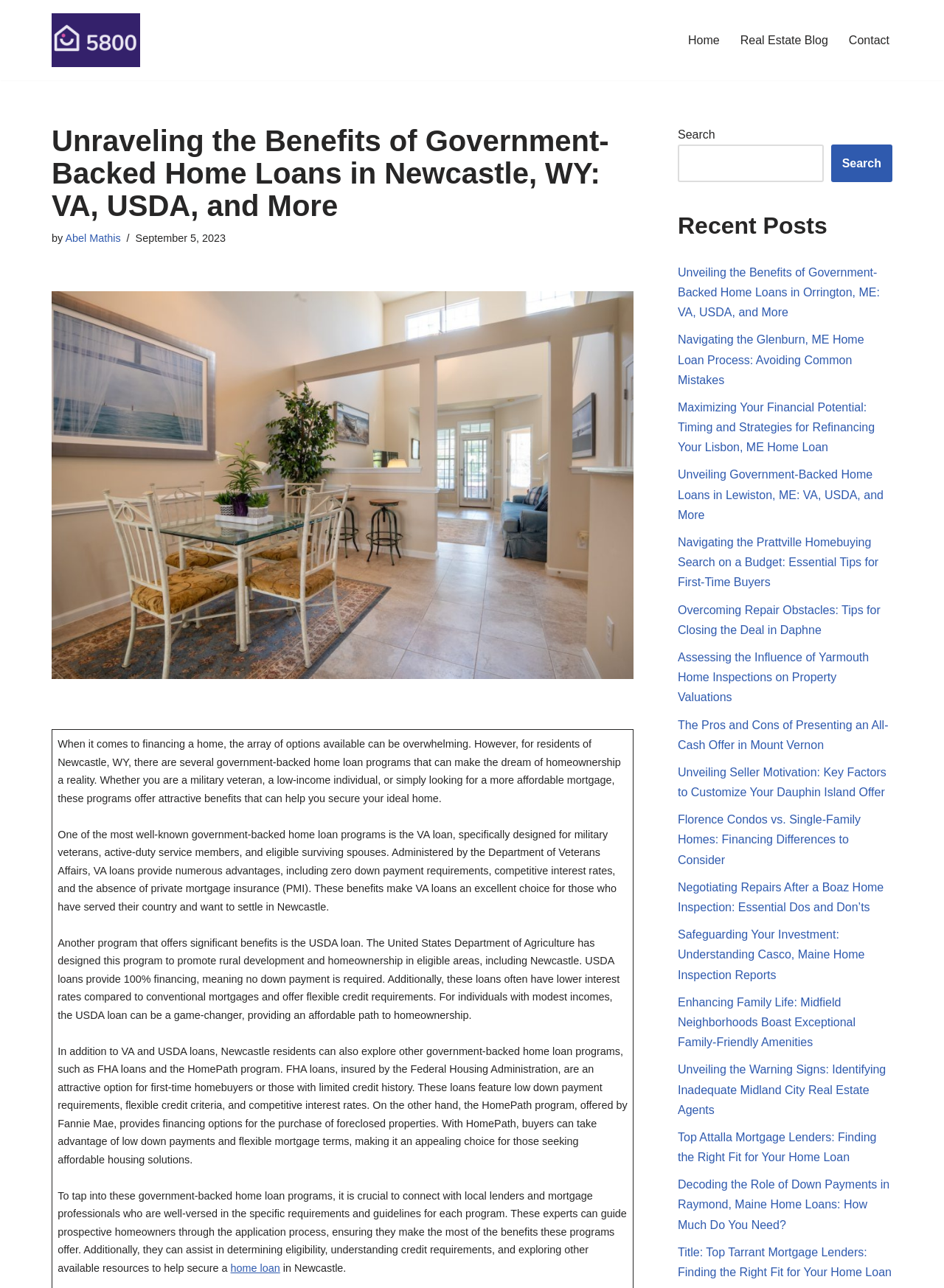What type of loans are discussed in the article?
Based on the content of the image, thoroughly explain and answer the question.

The article discusses government-backed home loans, specifically VA, USDA, FHA, and HomePath loans, and their benefits for homebuyers in Newcastle, WY.